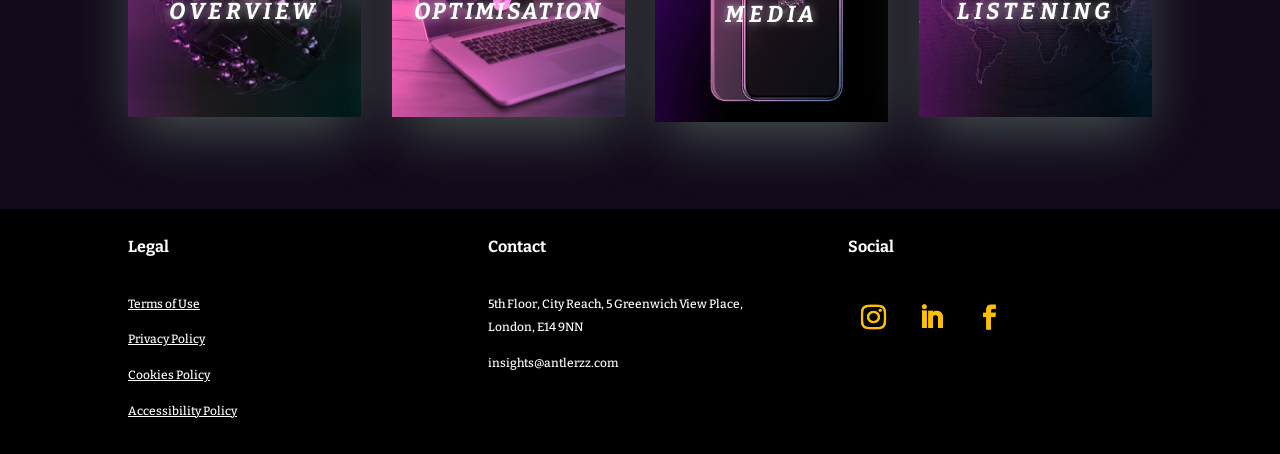Please reply to the following question using a single word or phrase: 
How many social media links are there?

3